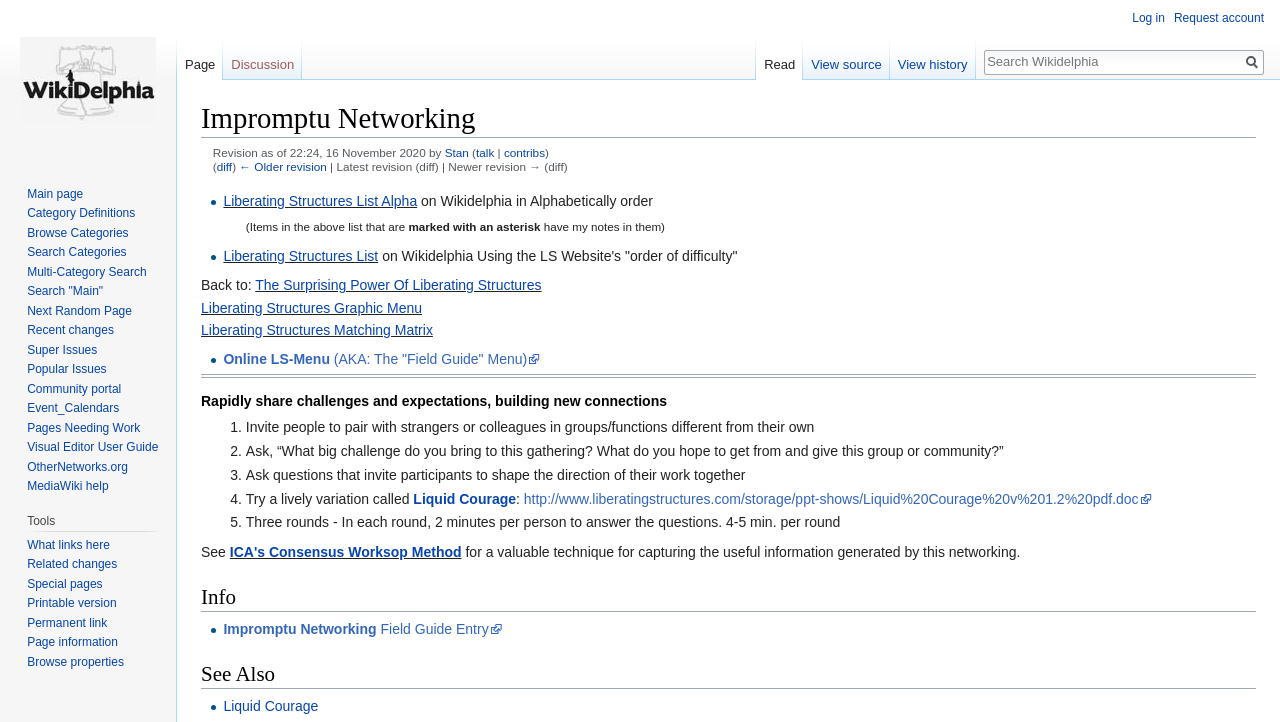Please locate the bounding box coordinates of the element that should be clicked to achieve the given instruction: "Log in".

[0.885, 0.016, 0.91, 0.035]